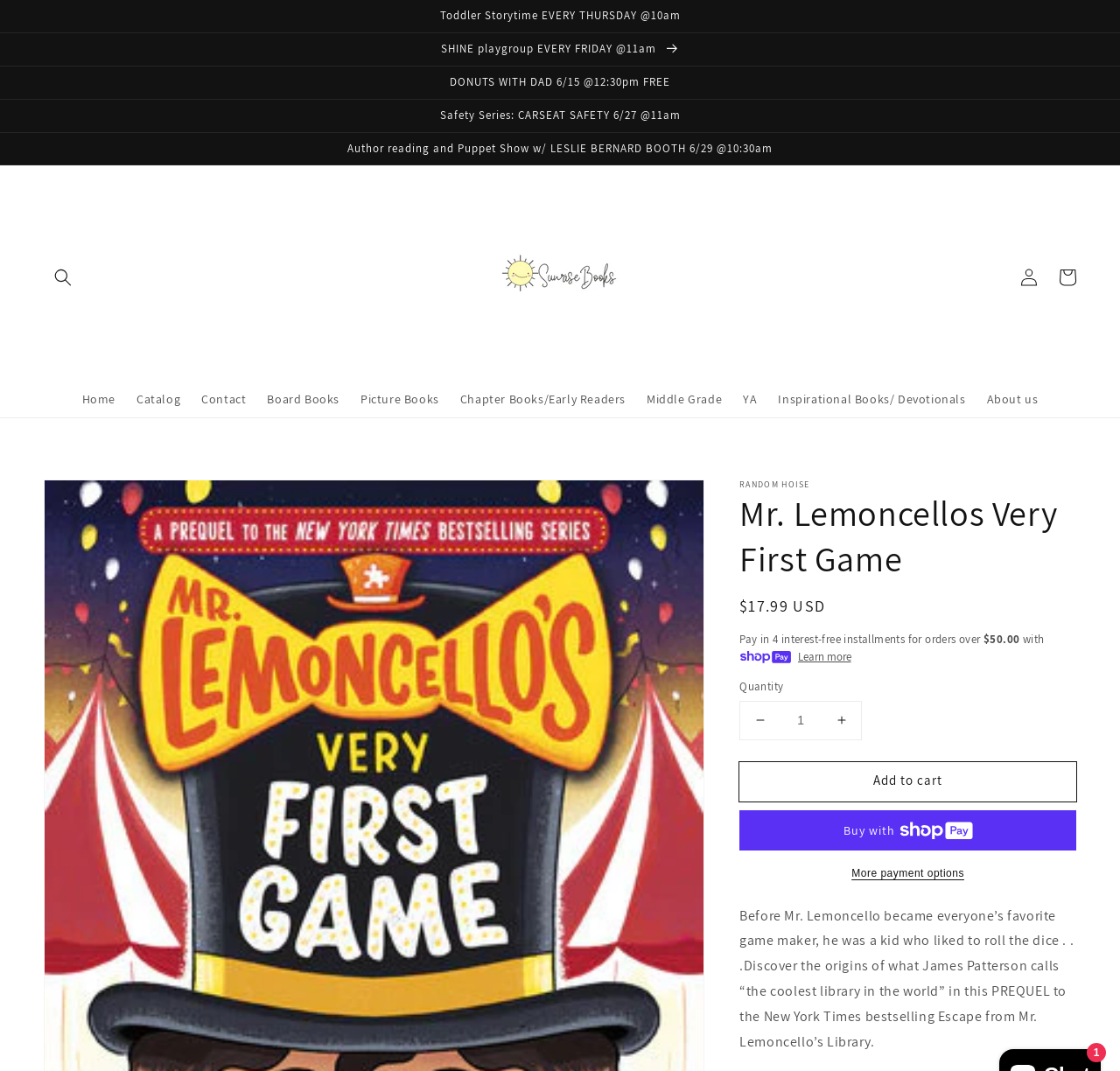Respond concisely with one word or phrase to the following query:
What is the price of the book?

$17.99 USD